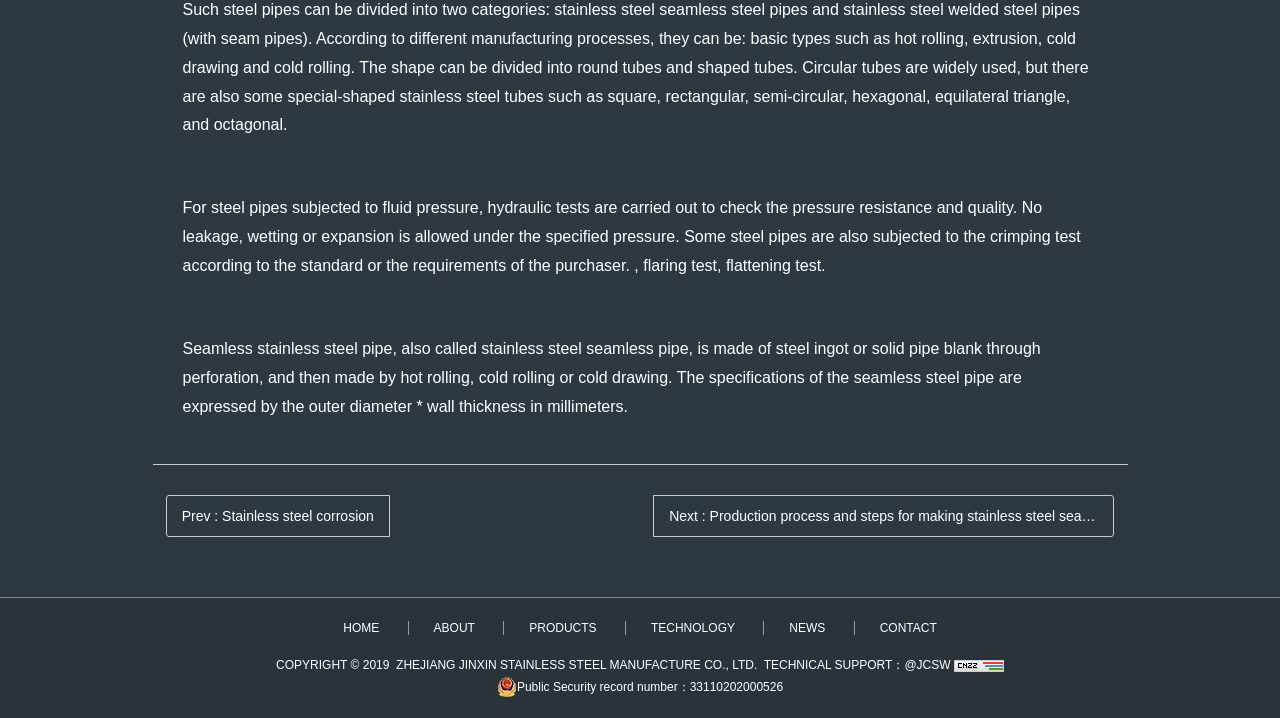Please identify the bounding box coordinates of the element that needs to be clicked to execute the following command: "view products". Provide the bounding box using four float numbers between 0 and 1, formatted as [left, top, right, bottom].

[0.393, 0.866, 0.486, 0.885]